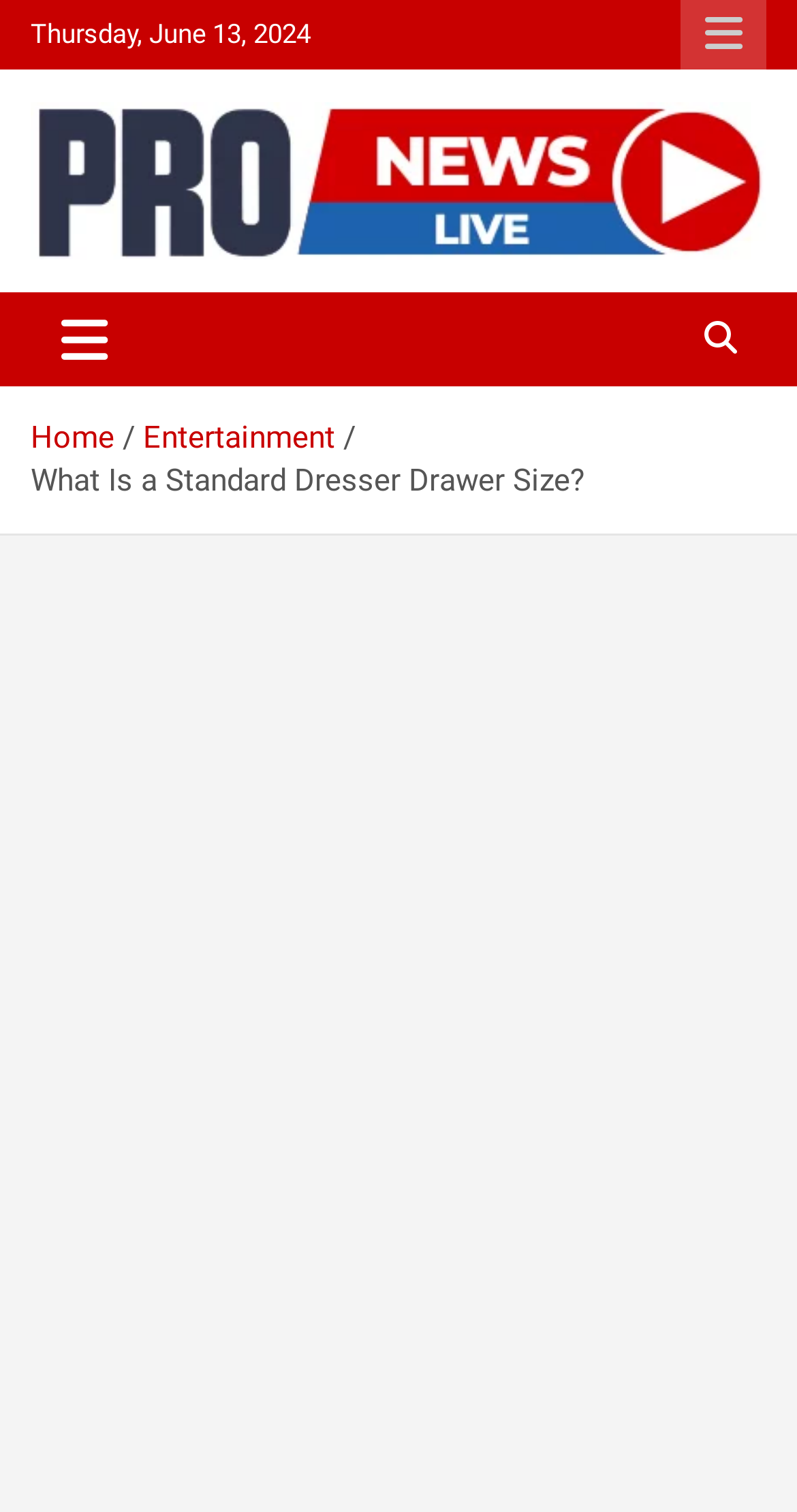What is the subtitle of the webpage?
Based on the screenshot, provide a one-word or short-phrase response.

The Latest & Breaking News